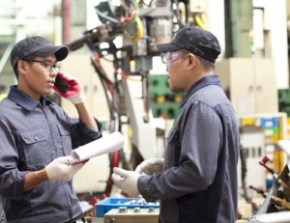Illustrate the image with a detailed caption.

In a busy workshop environment, two technicians engage in a critical conversation. One technician, holding a phone to his ear, appears to be discussing an urgent issue, while the other listens intently, holding a document in hand. Both are dressed in matching gray uniforms and gloves, highlighting the importance of safety and professionalism in their workplace. The backdrop of machinery and tools emphasizes a setting focused on problem-solving and teamwork, likely relevant to tasks in crew resource management, where effective communication and collaboration are key. The dynamic illustrates the importance of expressing concerns and seeking solutions in high-pressure environments.